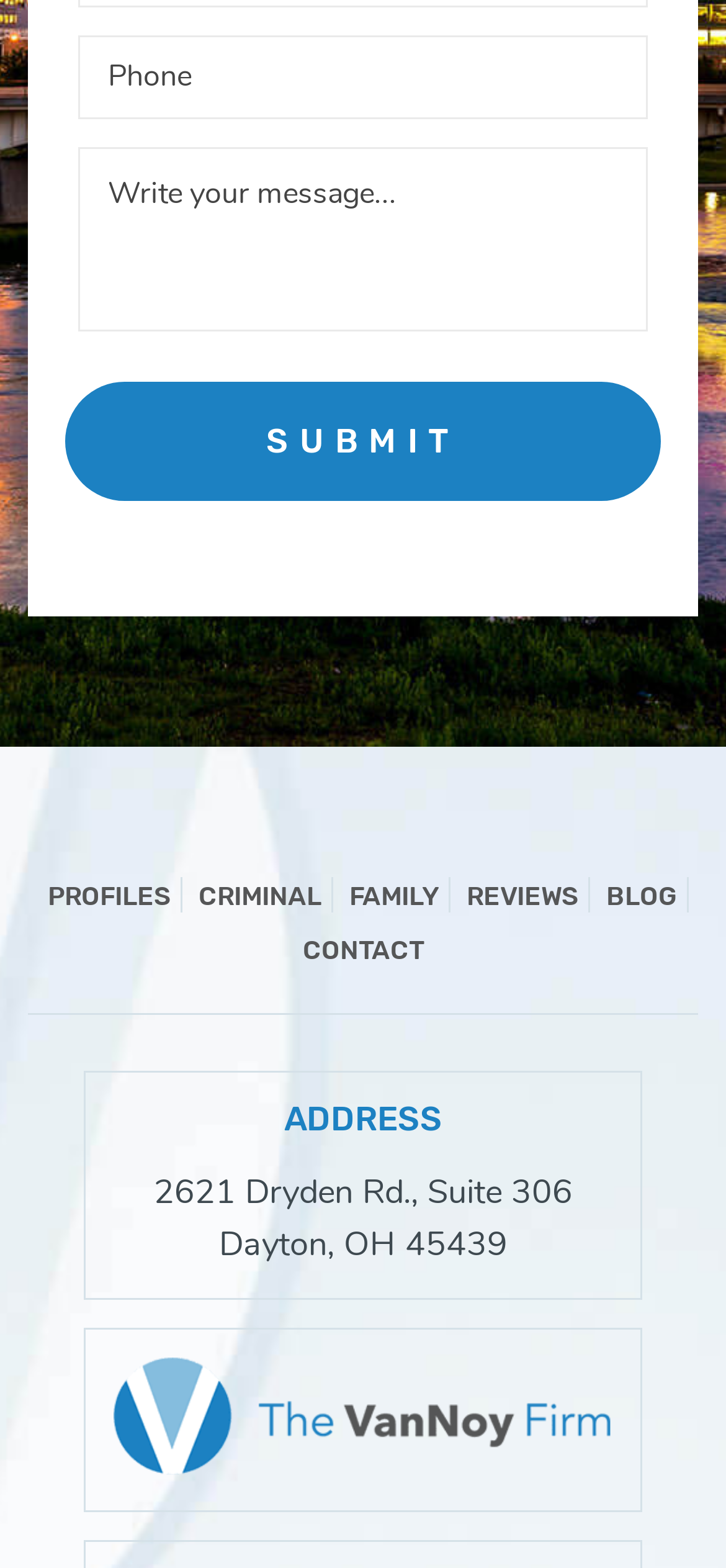What is the purpose of the two textbox elements?
Provide a one-word or short-phrase answer based on the image.

To input required information